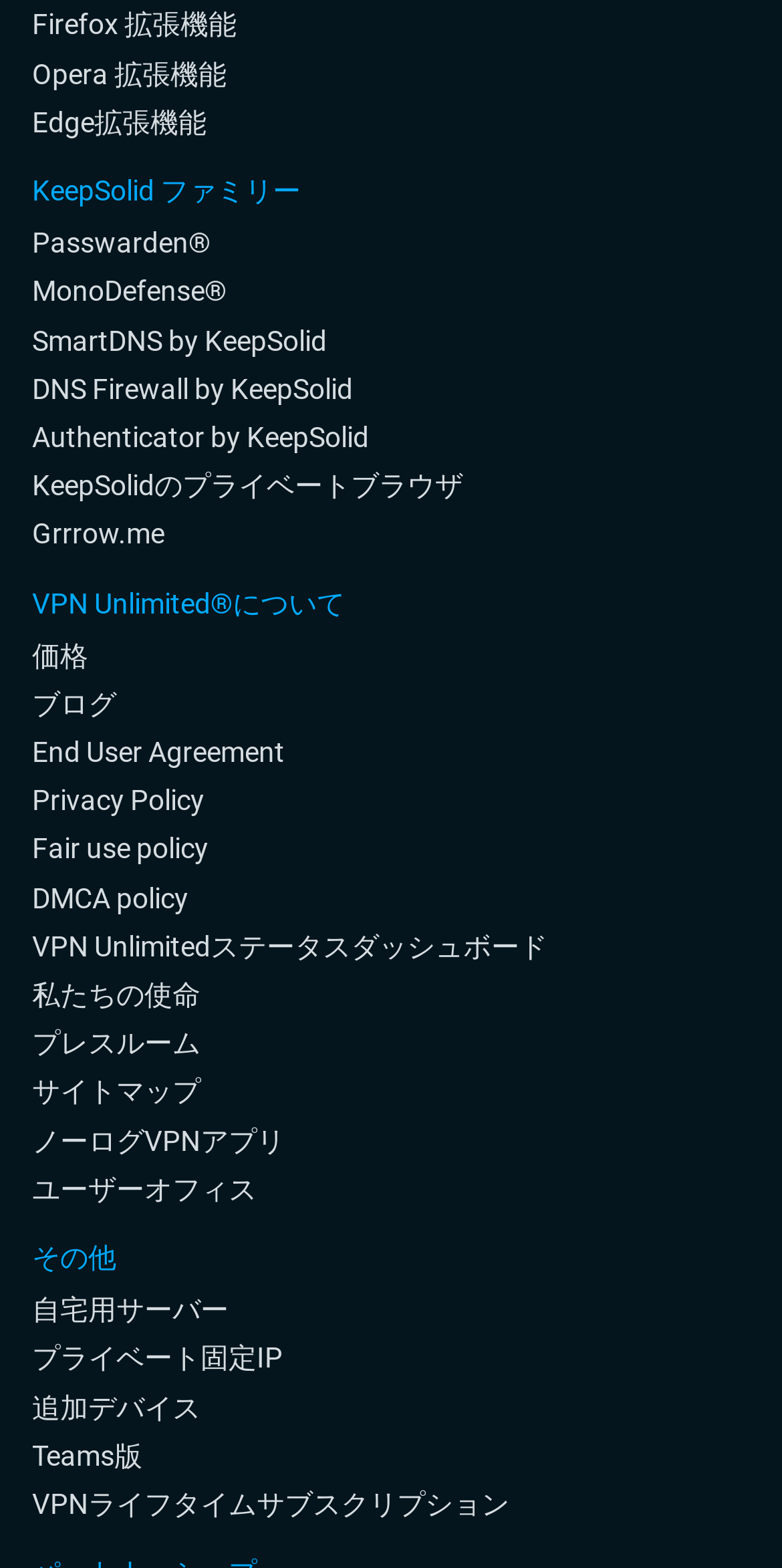Give a one-word or short phrase answer to this question: 
What is the purpose of the 'KeepSolid ファミリー' section?

List of KeepSolid products